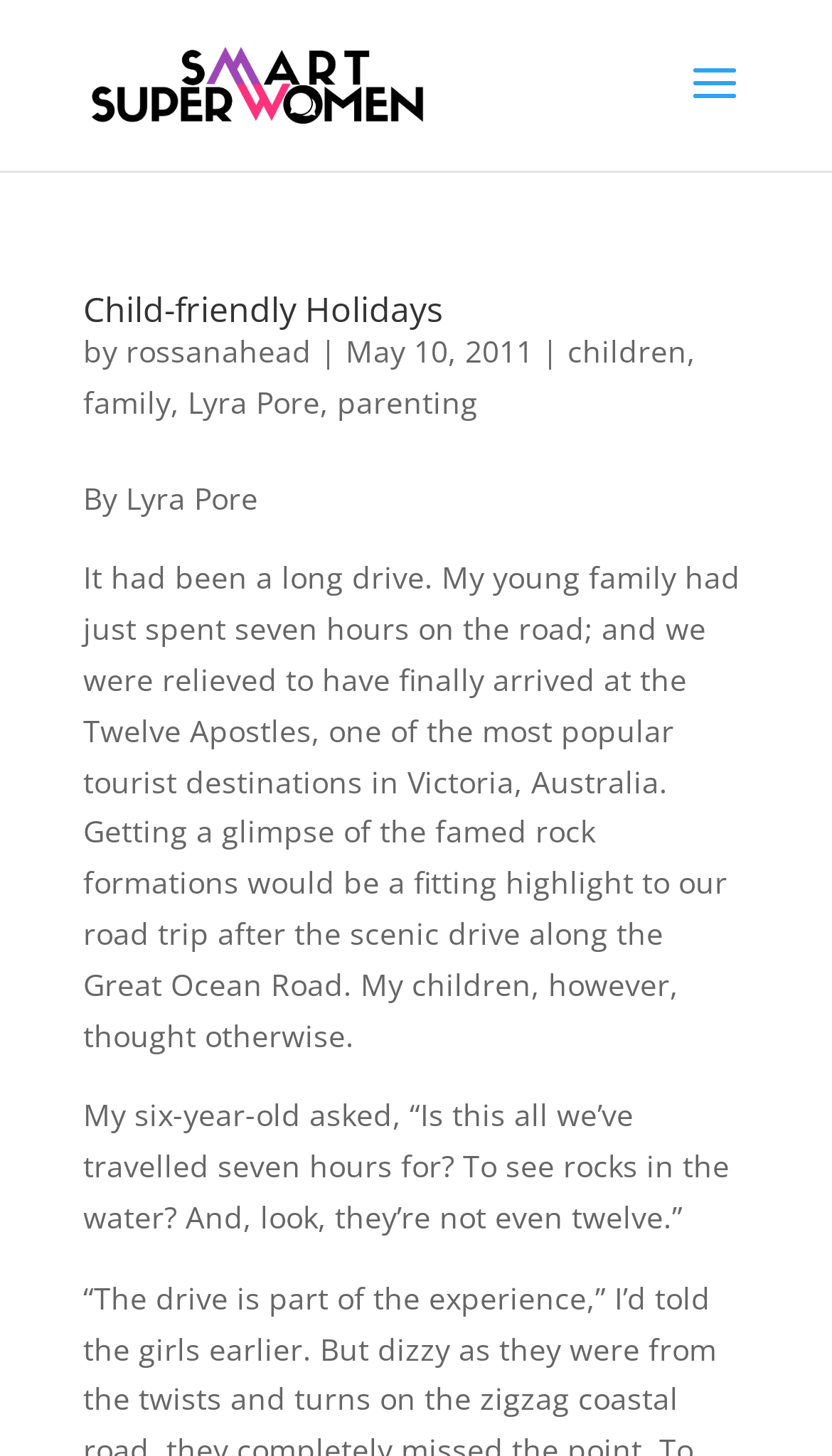Using the element description: "alt="Smart Super Women"", determine the bounding box coordinates. The coordinates should be in the format [left, top, right, bottom], with values between 0 and 1.

[0.11, 0.042, 0.51, 0.07]